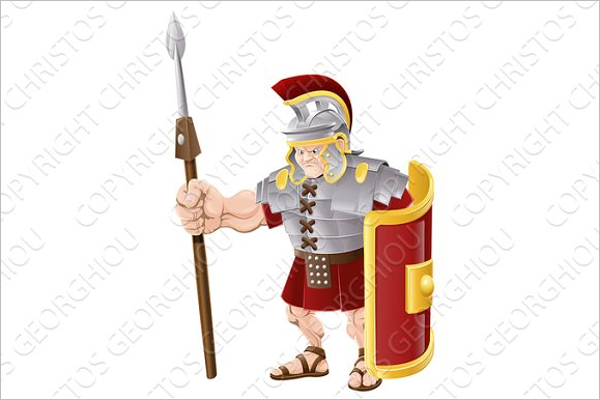Using the information from the screenshot, answer the following question thoroughly:
Is the Roman soldier holding a shield?

The illustration shows the Roman soldier confidently standing with a large, ornate shield in one hand, which is a symbol of his strength and valor as a warrior.